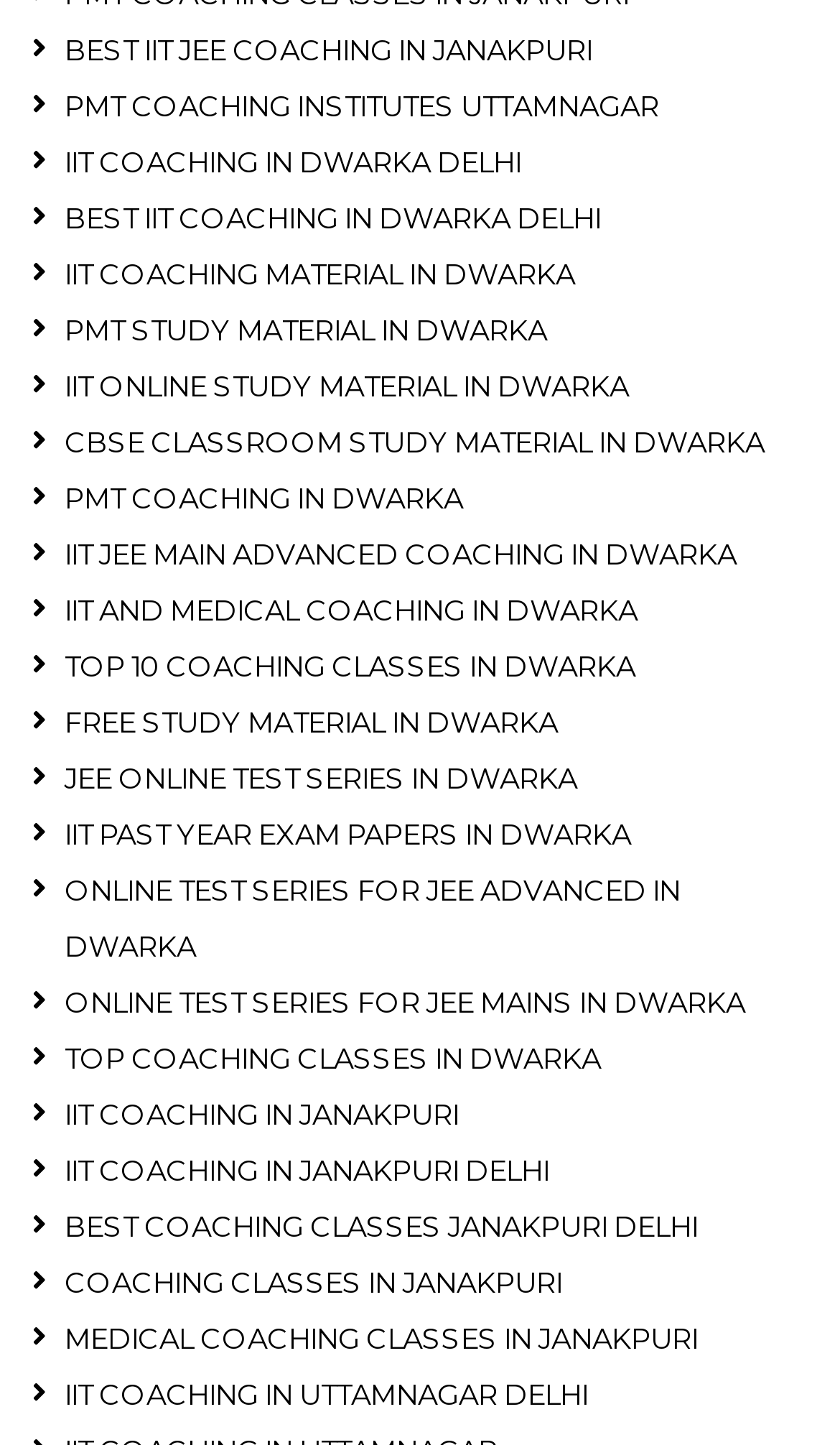In which locations are IIT coaching classes available?
Please provide a comprehensive answer based on the visual information in the image.

The webpage mentions multiple links related to IIT coaching classes in different locations, including Janakpuri, Dwarka, and Uttamnagar.